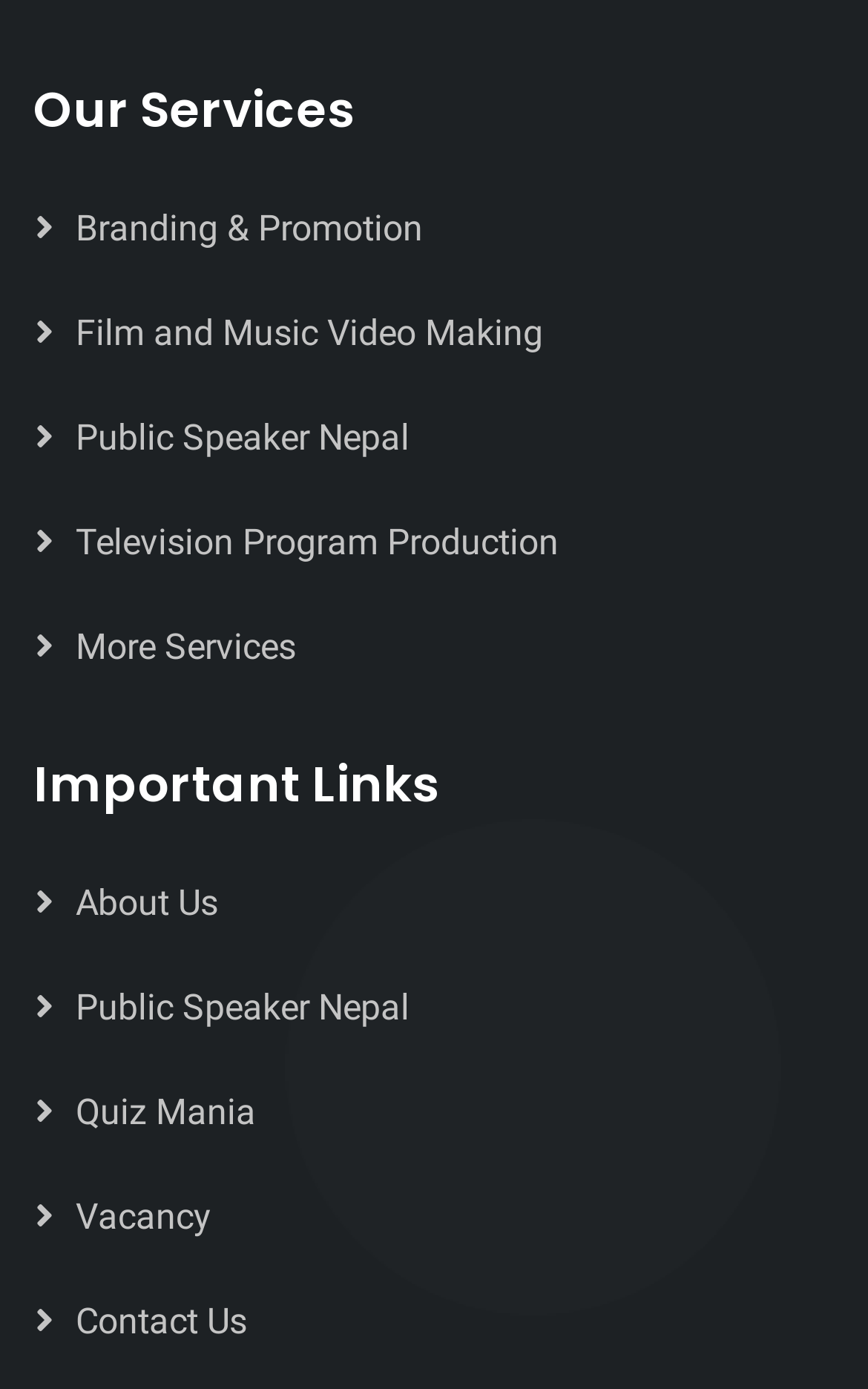Please provide the bounding box coordinate of the region that matches the element description: About Us. Coordinates should be in the format (top-left x, top-left y, bottom-right x, bottom-right y) and all values should be between 0 and 1.

[0.041, 0.634, 0.251, 0.664]